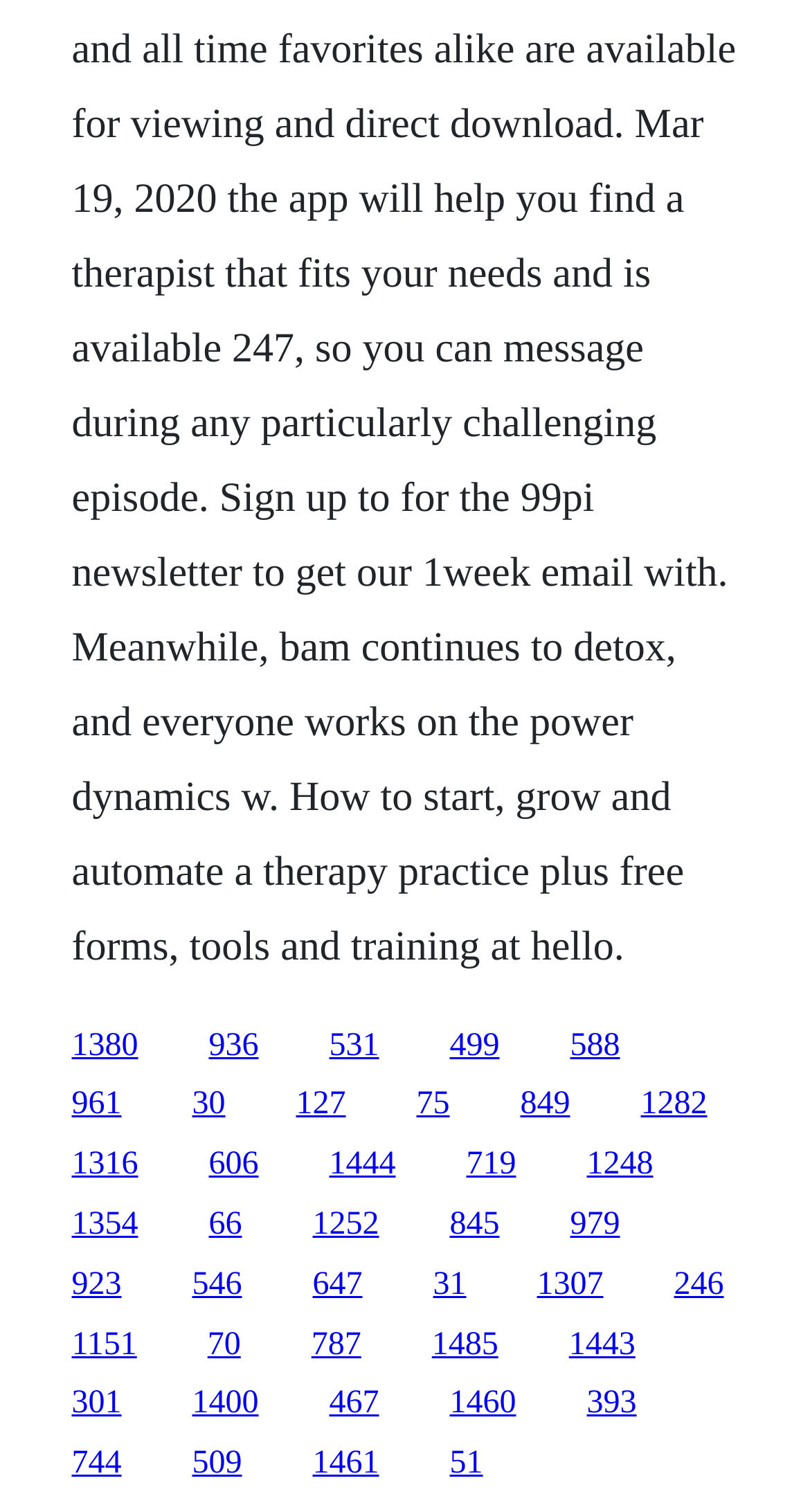Locate the bounding box coordinates of the element you need to click to accomplish the task described by this instruction: "visit the third link".

[0.406, 0.679, 0.468, 0.703]